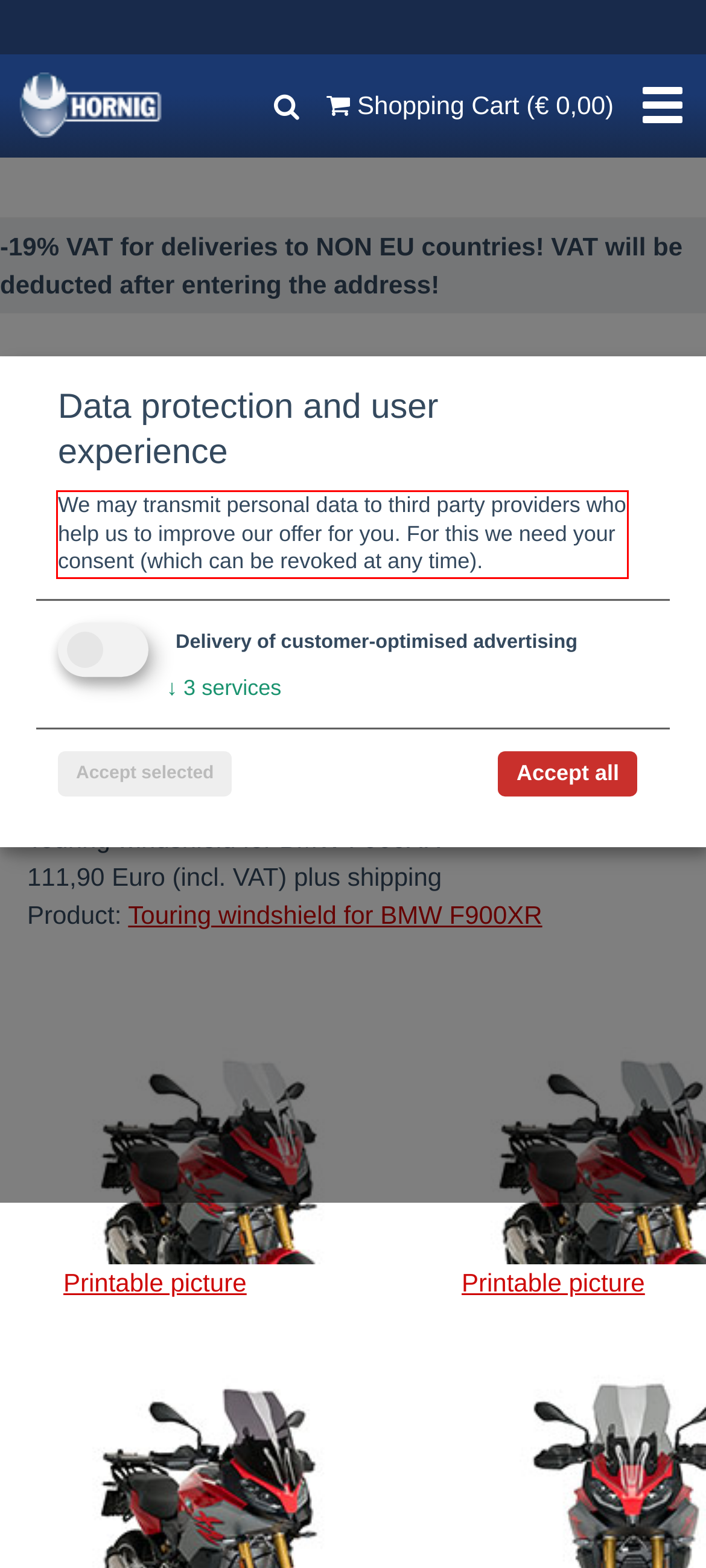Inspect the webpage screenshot that has a red bounding box and use OCR technology to read and display the text inside the red bounding box.

We may transmit personal data to third party providers who help us to improve our offer for you. For this we need your consent (which can be revoked at any time).